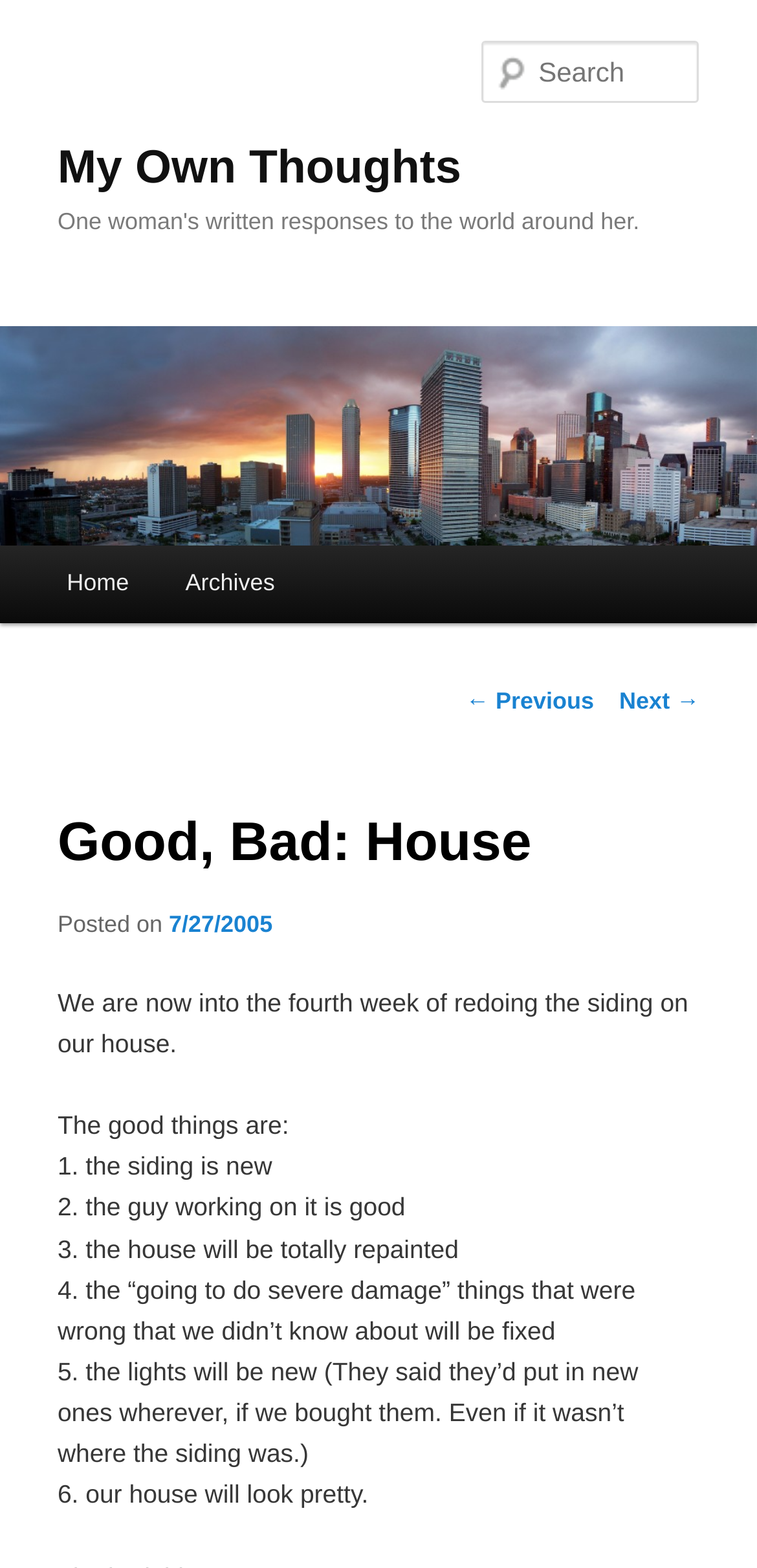What is the author's opinion about the guy working on the house?
Refer to the image and provide a detailed answer to the question.

I found the author's opinion about the guy working on the house by looking at the static text '2. the guy working on it is good'.